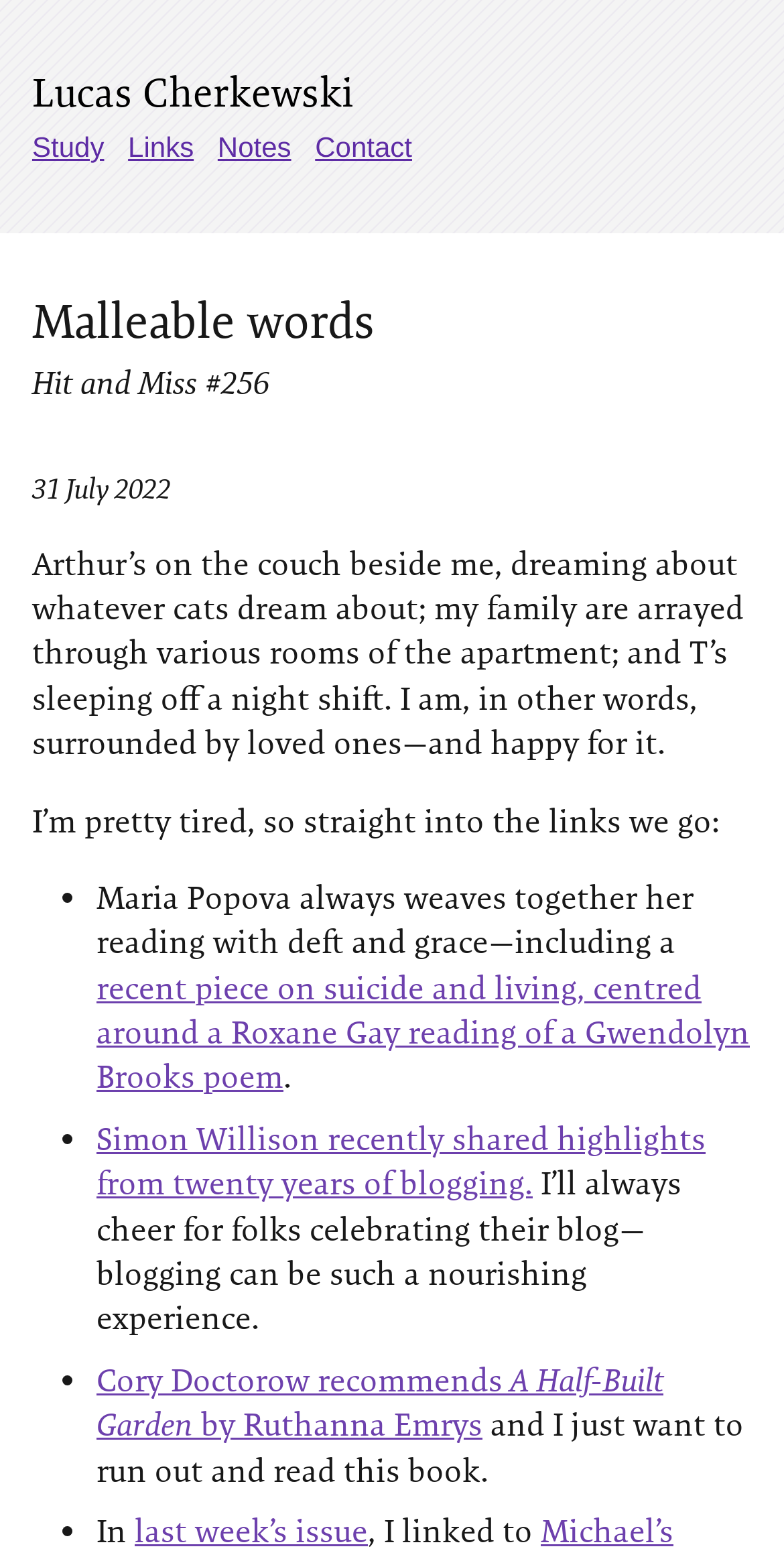Can you specify the bounding box coordinates for the region that should be clicked to fulfill this instruction: "contact Lucas Cherkewski".

[0.402, 0.084, 0.526, 0.104]